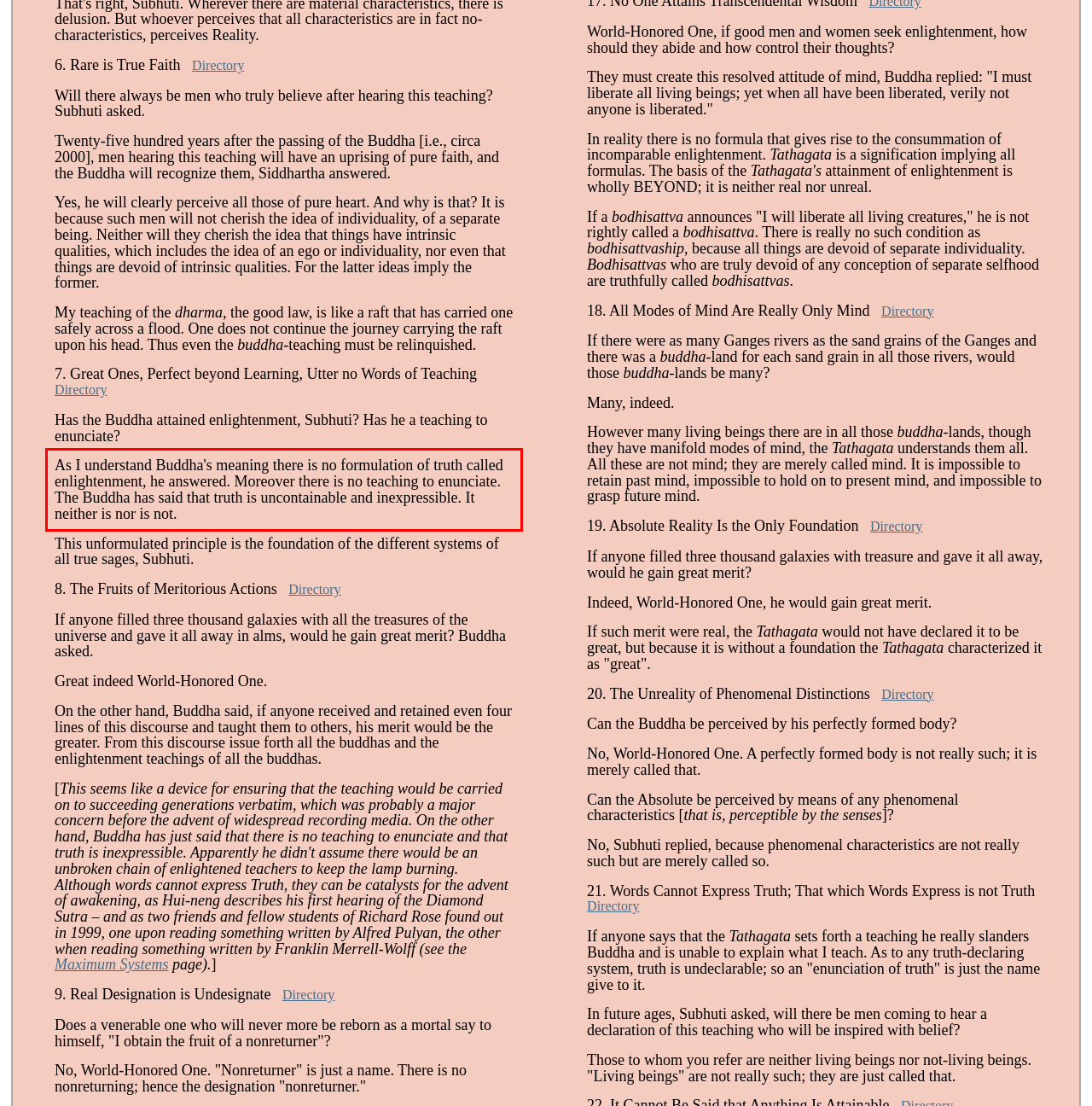You are given a screenshot of a webpage with a UI element highlighted by a red bounding box. Please perform OCR on the text content within this red bounding box.

As I understand Buddha's meaning there is no formulation of truth called enlightenment, he answered. Moreover there is no teaching to enunciate. The Buddha has said that truth is uncontainable and inexpressible. It neither is nor is not.